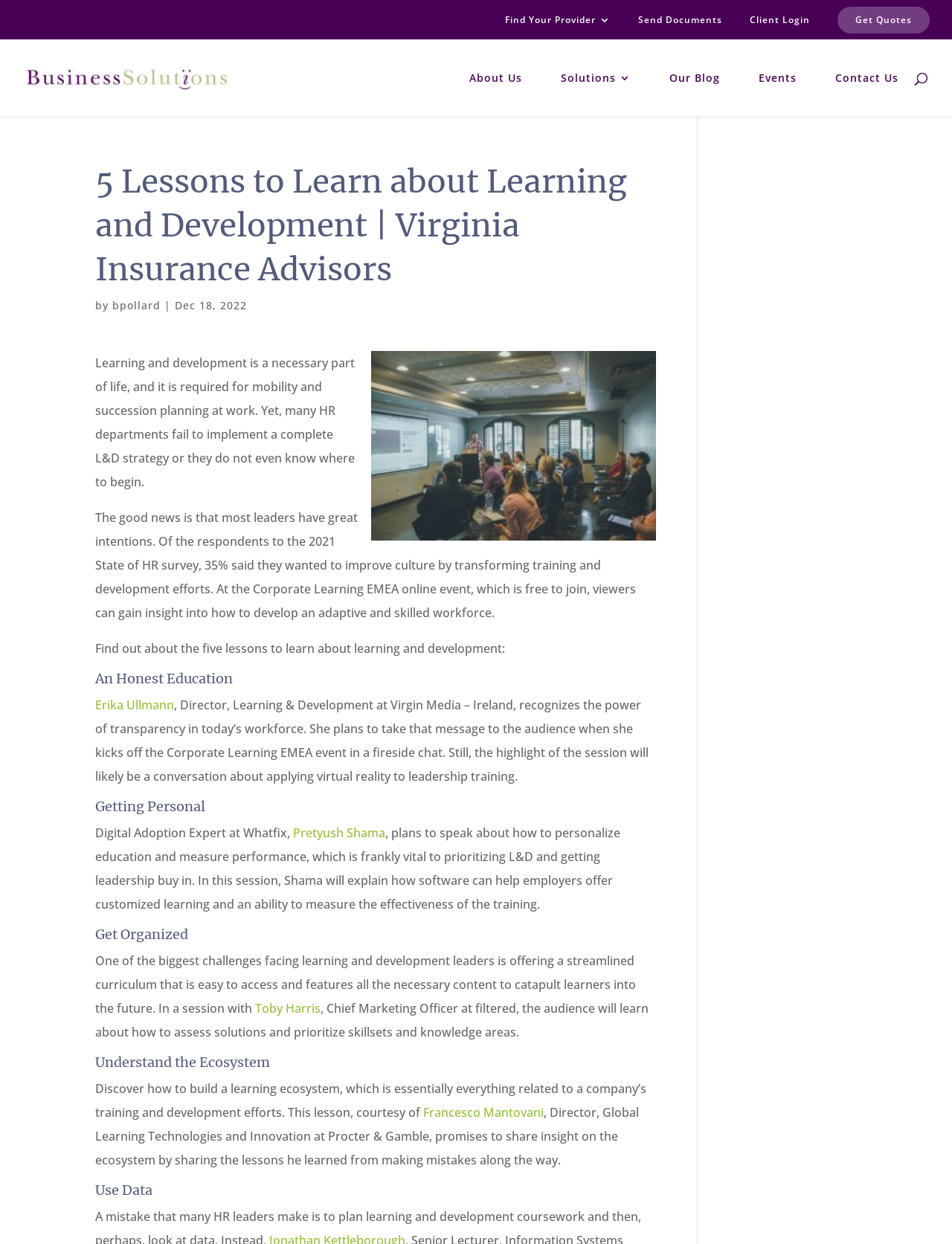Extract the main headline from the webpage and generate its text.

5 Lessons to Learn about Learning and Development | Virginia Insurance Advisors